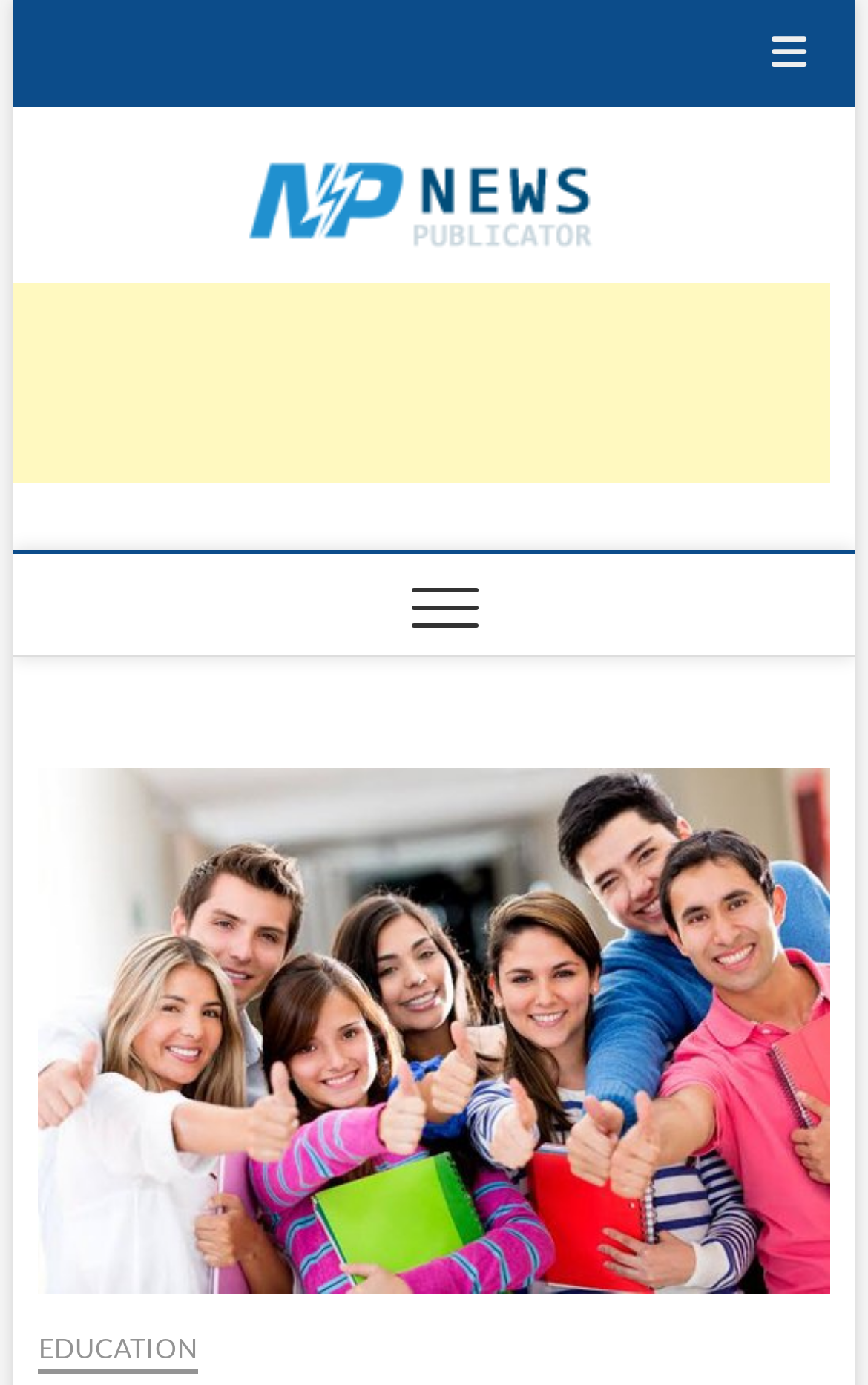Please identify the webpage's heading and generate its text content.

All you need to Know about Correspondence Learning in Kerala!